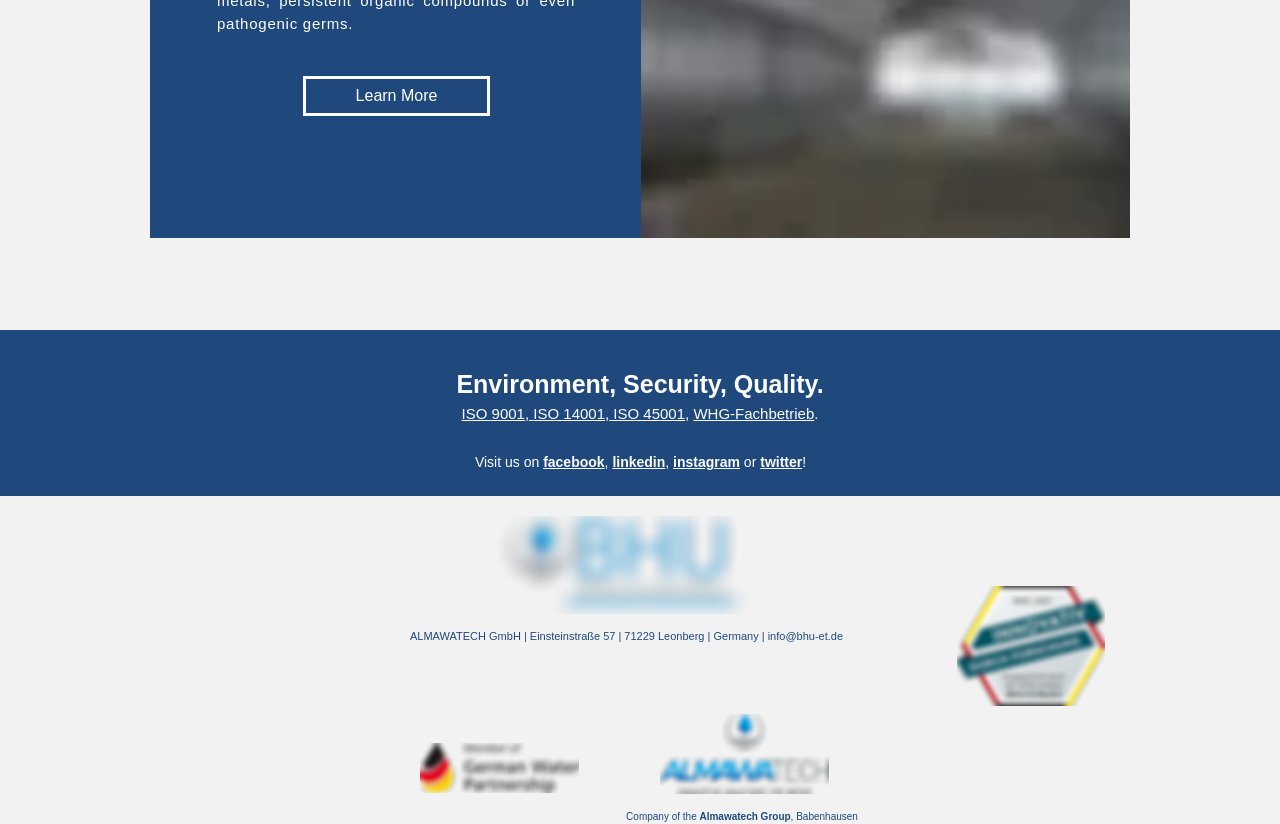Please pinpoint the bounding box coordinates for the region I should click to adhere to this instruction: "Visit ISO 9001 page".

[0.361, 0.492, 0.41, 0.512]